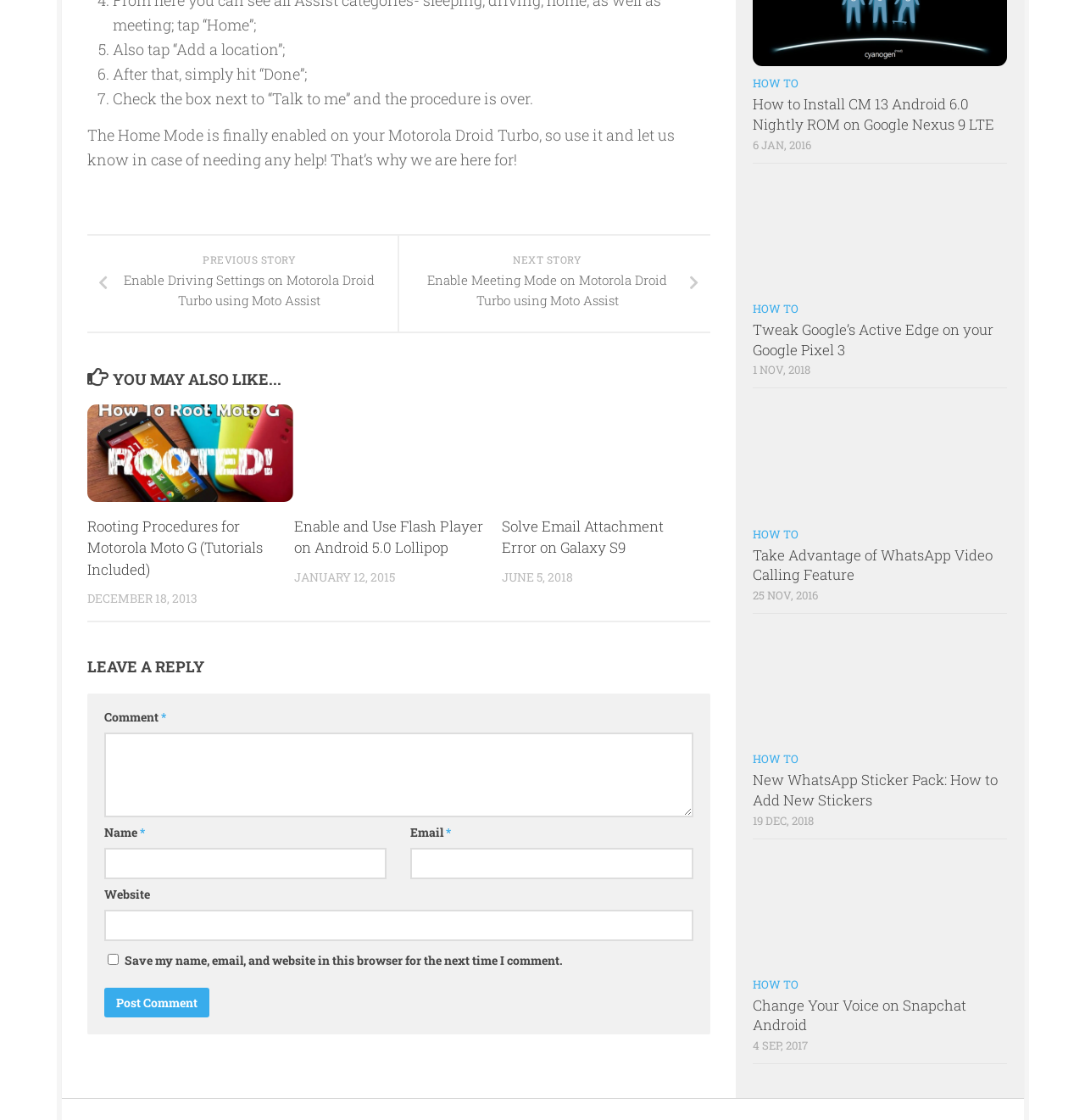Identify the bounding box coordinates of the section to be clicked to complete the task described by the following instruction: "Click the 'PREVIOUS STORY' link". The coordinates should be four float numbers between 0 and 1, formatted as [left, top, right, bottom].

[0.08, 0.21, 0.367, 0.296]